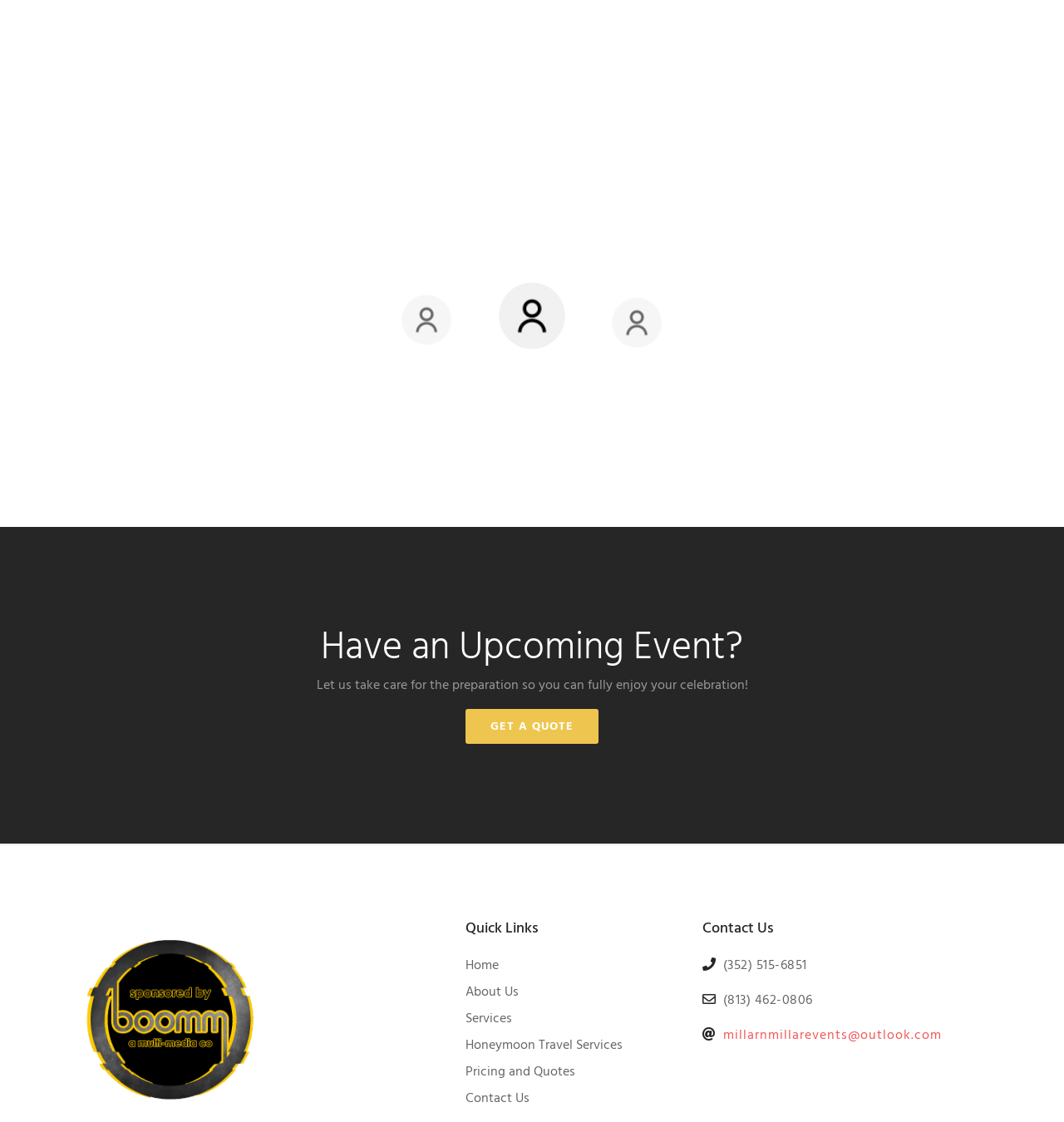What is the name of the couple who wrote a testimonial?
Provide an in-depth answer to the question, covering all aspects.

I read the testimonial quote and found the names 'Tanya and Claudio C' mentioned as the couple who wrote the review.